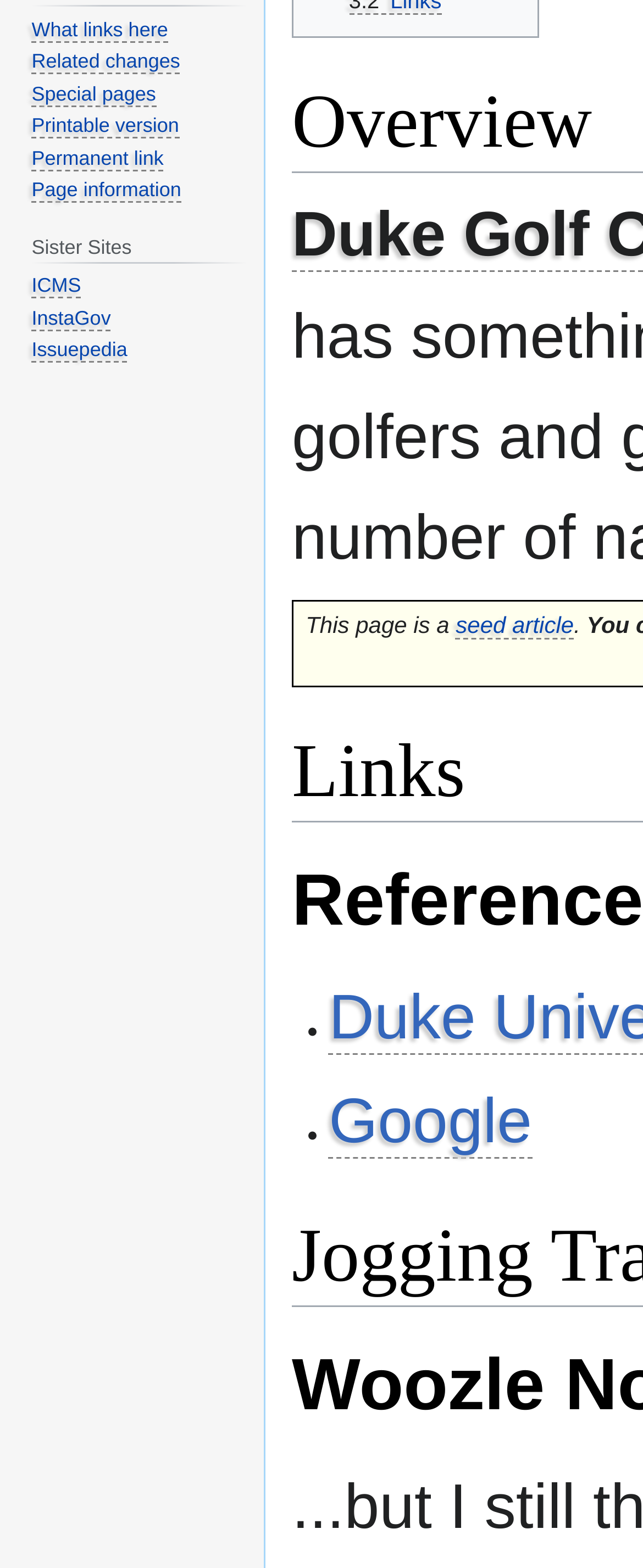Locate the bounding box of the user interface element based on this description: "Permanent link".

[0.049, 0.093, 0.254, 0.109]